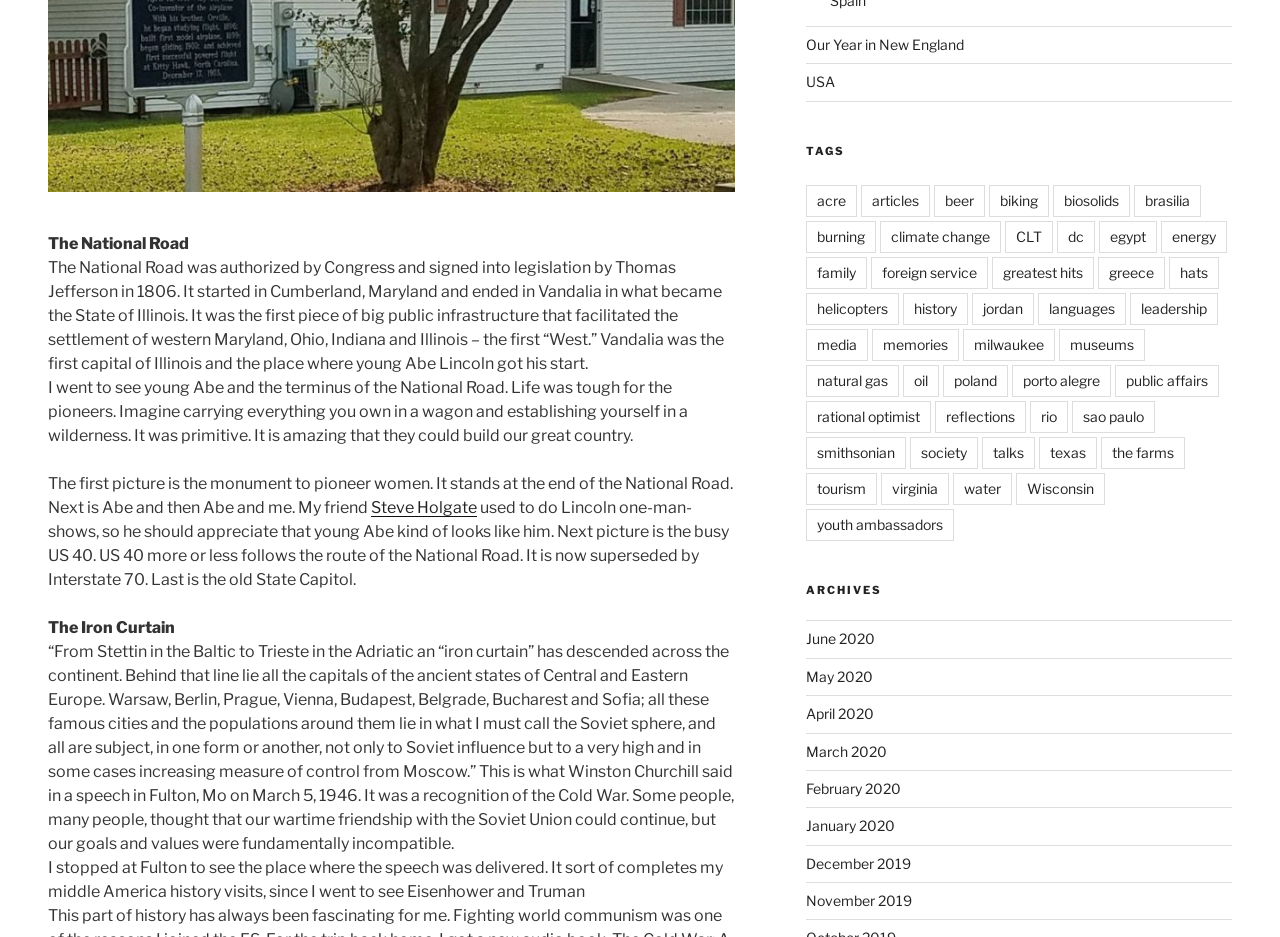Locate the bounding box coordinates of the element I should click to achieve the following instruction: "View the archives for June 2020".

[0.63, 0.673, 0.683, 0.691]